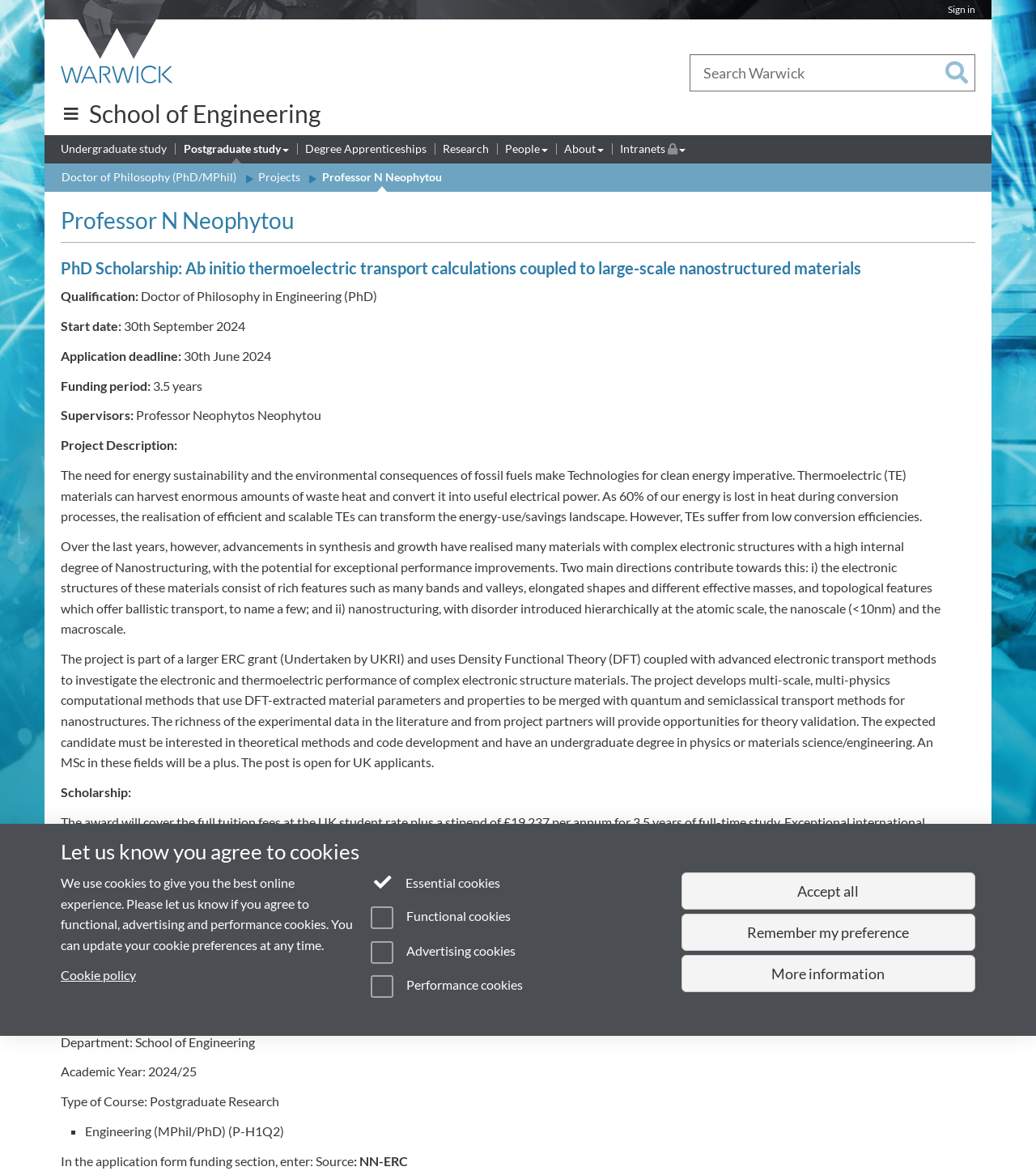Predict the bounding box of the UI element based on this description: "Login with username and password".

None